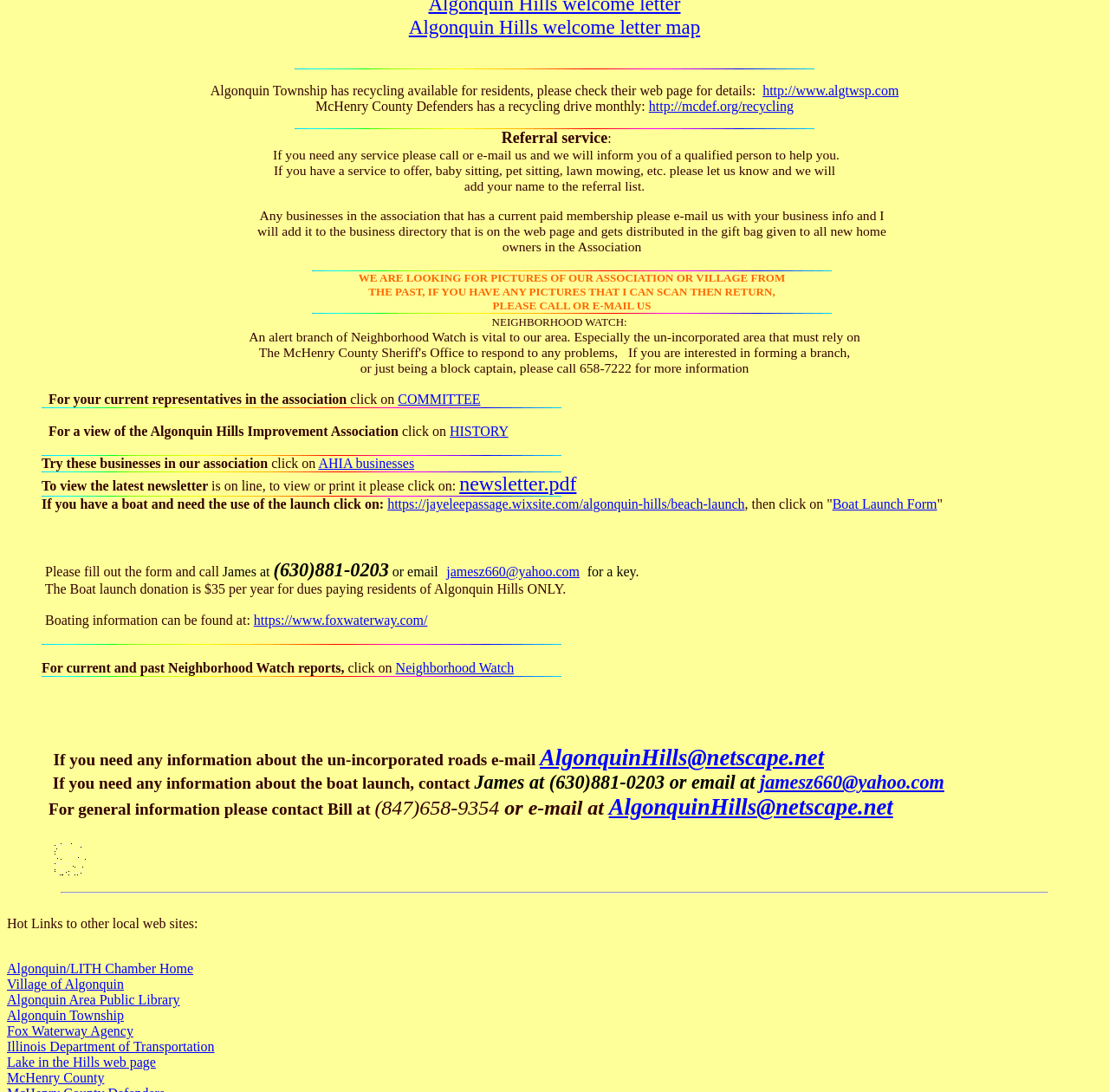Show me the bounding box coordinates of the clickable region to achieve the task as per the instruction: "Access the boat launch form by clicking on the link".

[0.751, 0.455, 0.845, 0.469]